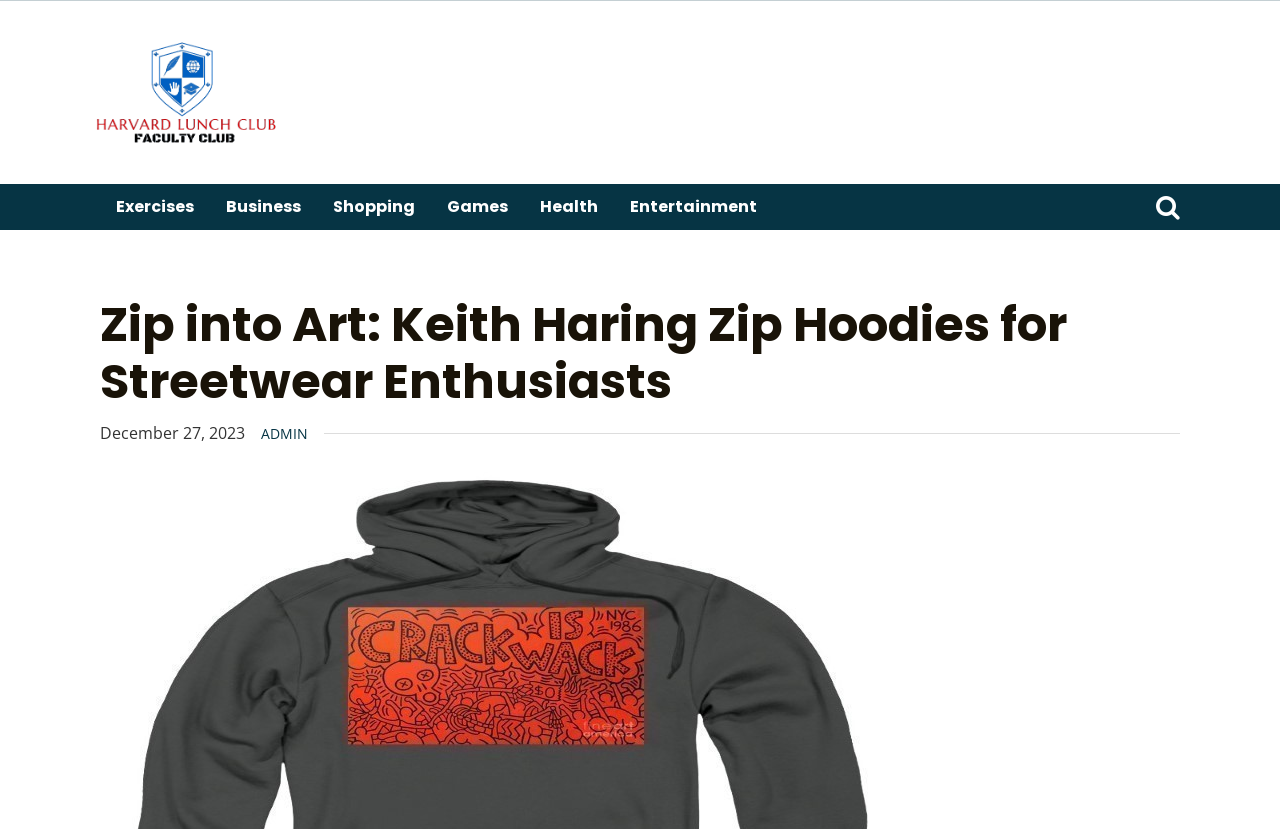Give an in-depth explanation of the webpage layout and content.

The webpage is about Keith Haring Zip Hoodies for streetwear enthusiasts, specifically highlighting the Harvard Lunch Club. At the top left, there is a link to the Harvard Lunch Club, accompanied by an image with the same name. 

Below the top-left section, there are six links arranged horizontally, labeled as 'Exercises', 'Business', 'Shopping', 'Games', 'Health', and 'Entertainment', respectively. 

On the top right, there are two buttons, one with no label and the other with a search icon. Next to these buttons, there is a static text 'Search for:'. 

Below the top section, there is a header with the title 'Zip into Art: Keith Haring Zip Hoodies for Streetwear Enthusiasts', which spans across the entire width of the page. 

Under the header, there is a time element displaying the date 'December 27, 2023', and a link to 'ADMIN' on the right side of the date.